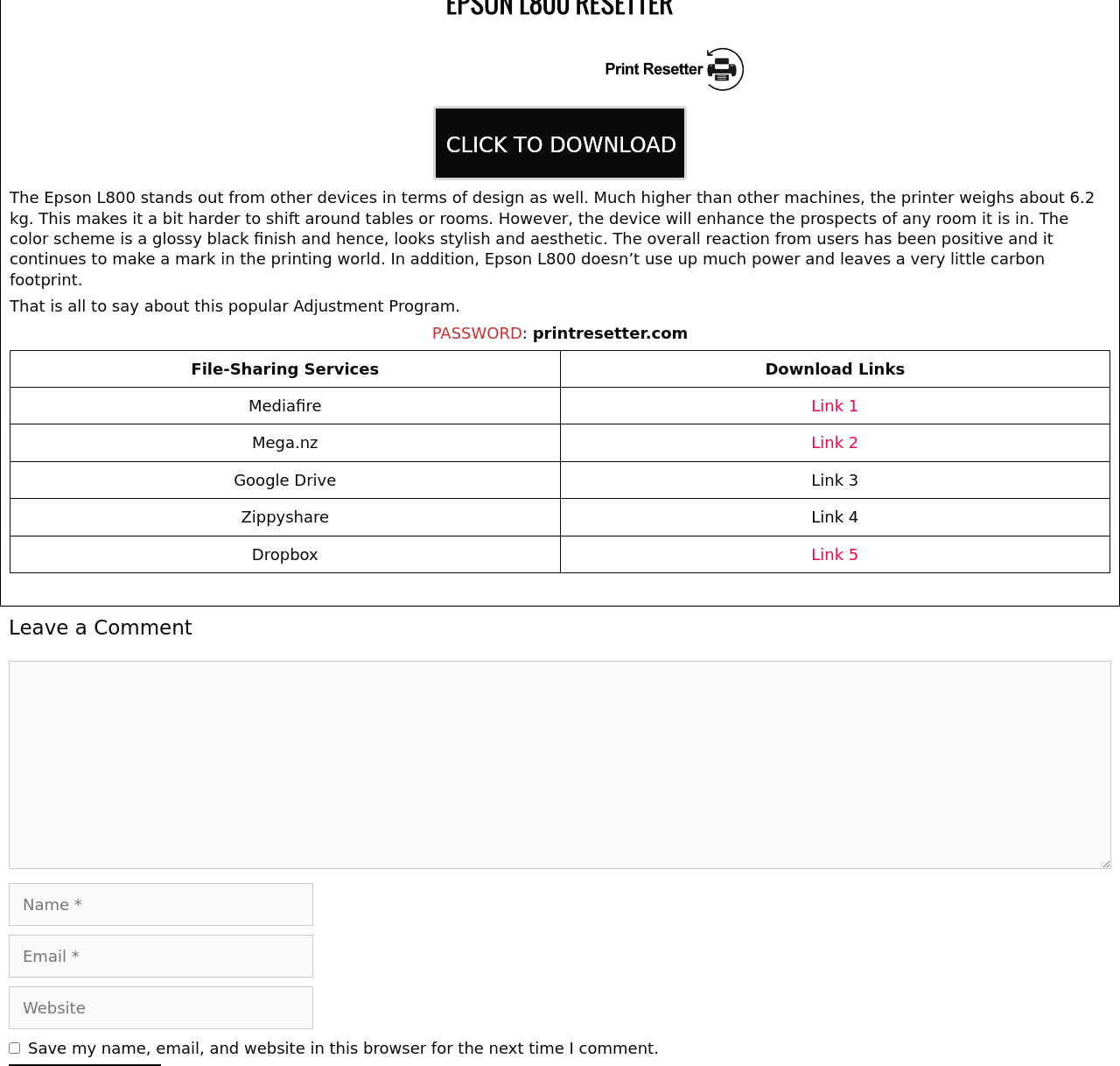Please identify the bounding box coordinates of the area that needs to be clicked to follow this instruction: "Visit printresetter.com".

[0.476, 0.304, 0.614, 0.321]